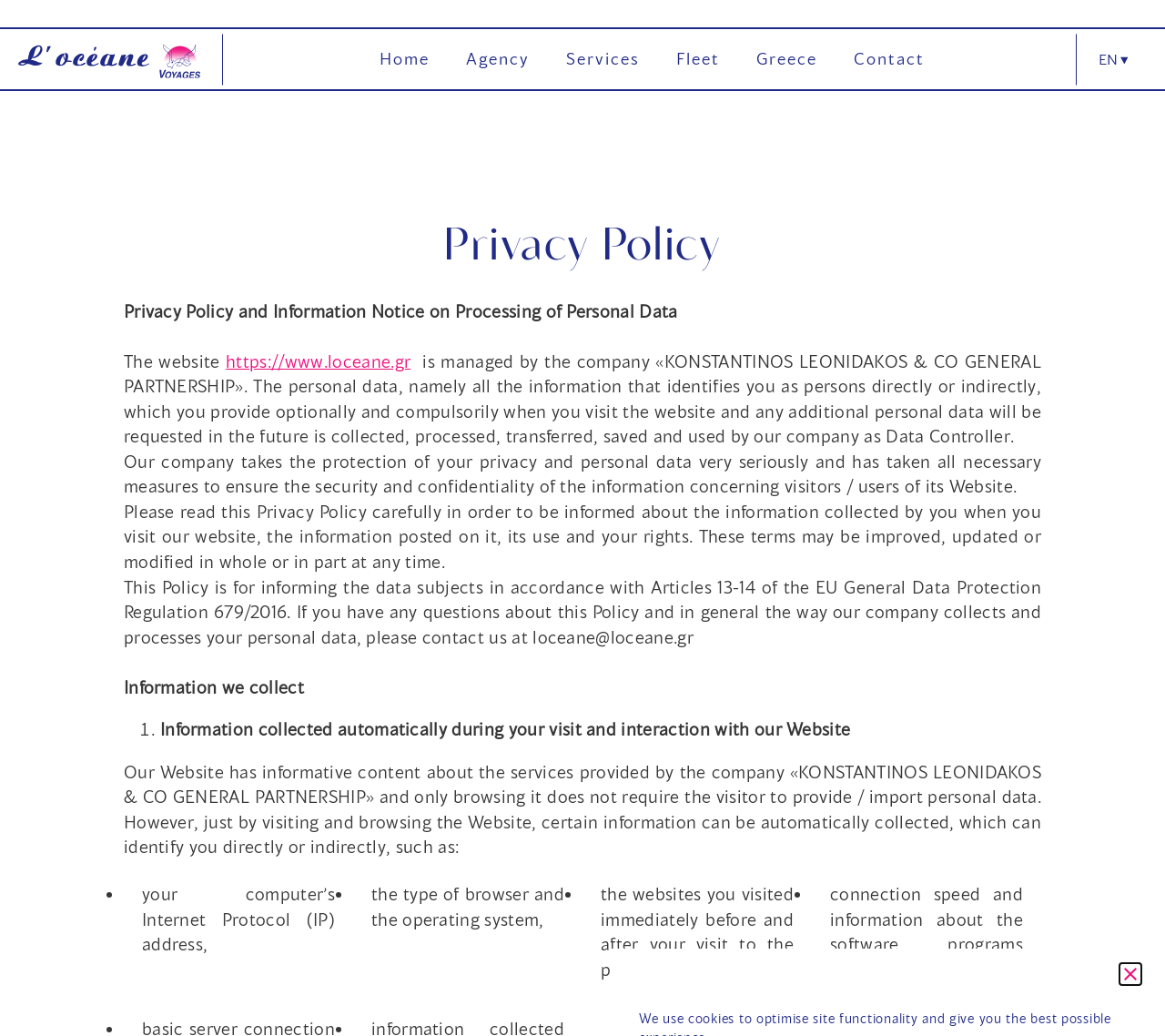Generate a thorough caption that explains the contents of the webpage.

The webpage is about the Privacy Policy of L' Ocean, a travel company. At the top right corner, there is a "Close" button. Below it, there is a heading "Your choice regarding cookies on this site". 

On the top left, there is a logo of L' Ocean, which is an image, and a link to the homepage. Next to it, there are links to "ABOUT US", "WORK WITH US", and other services offered by the company. 

In the middle of the page, there is a large section dedicated to the Privacy Policy. It starts with a heading "Privacy Policy" and a brief introduction to the policy. The policy is divided into several sections, including "Information we collect", which explains the types of information collected by the website, such as IP address, browser type, and operating system. 

The policy also explains how the company collects, processes, transfers, saves, and uses personal data, and ensures the security and confidentiality of the information. There is a contact email address provided for any questions or concerns about the policy. 

Throughout the policy section, there are several links to other pages, including the company's website and a link to inquire about the policy. At the bottom right corner, there are links to switch the language to English.